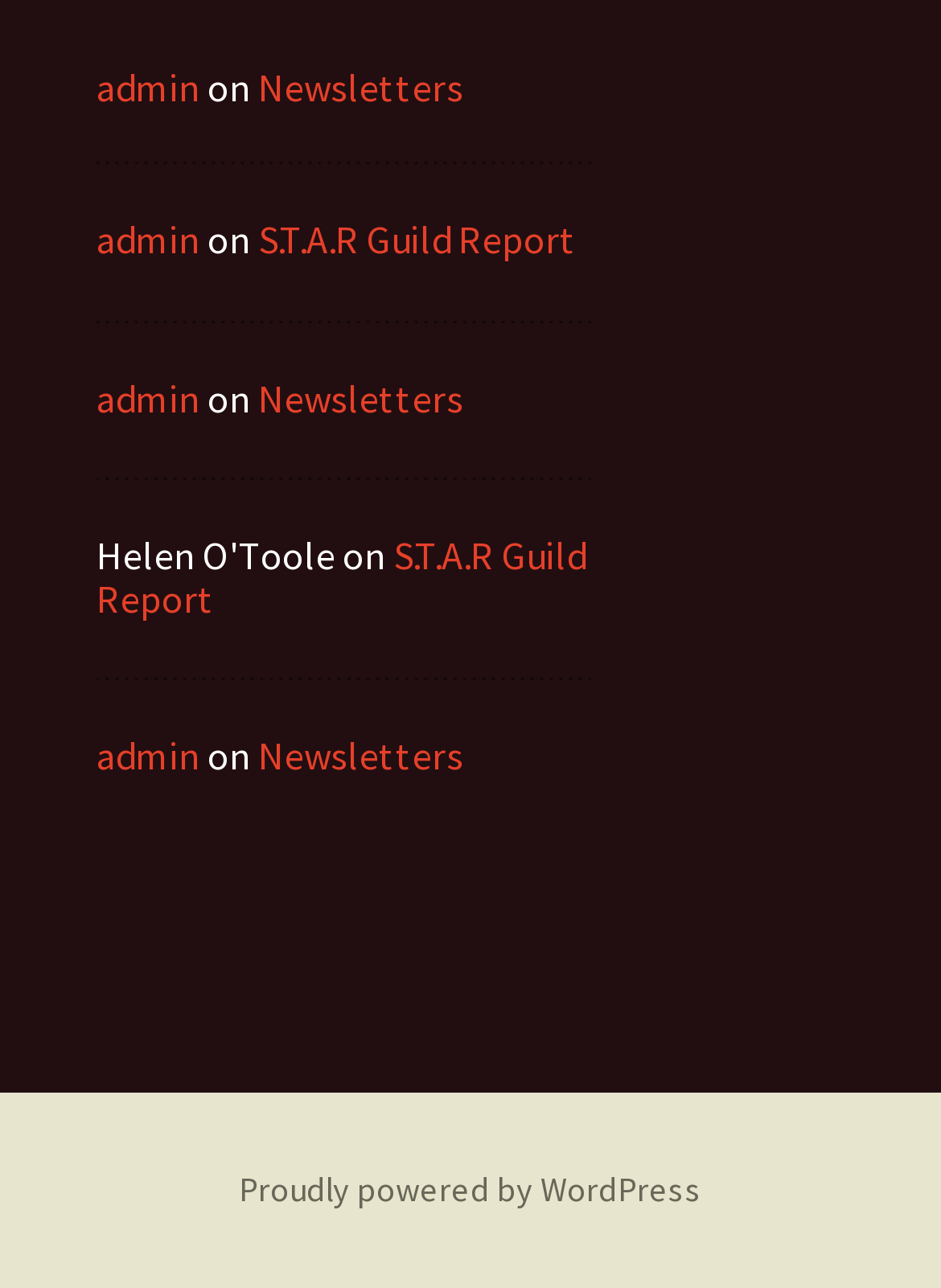Reply to the question below using a single word or brief phrase:
What is the text next to the 'admin' link?

on